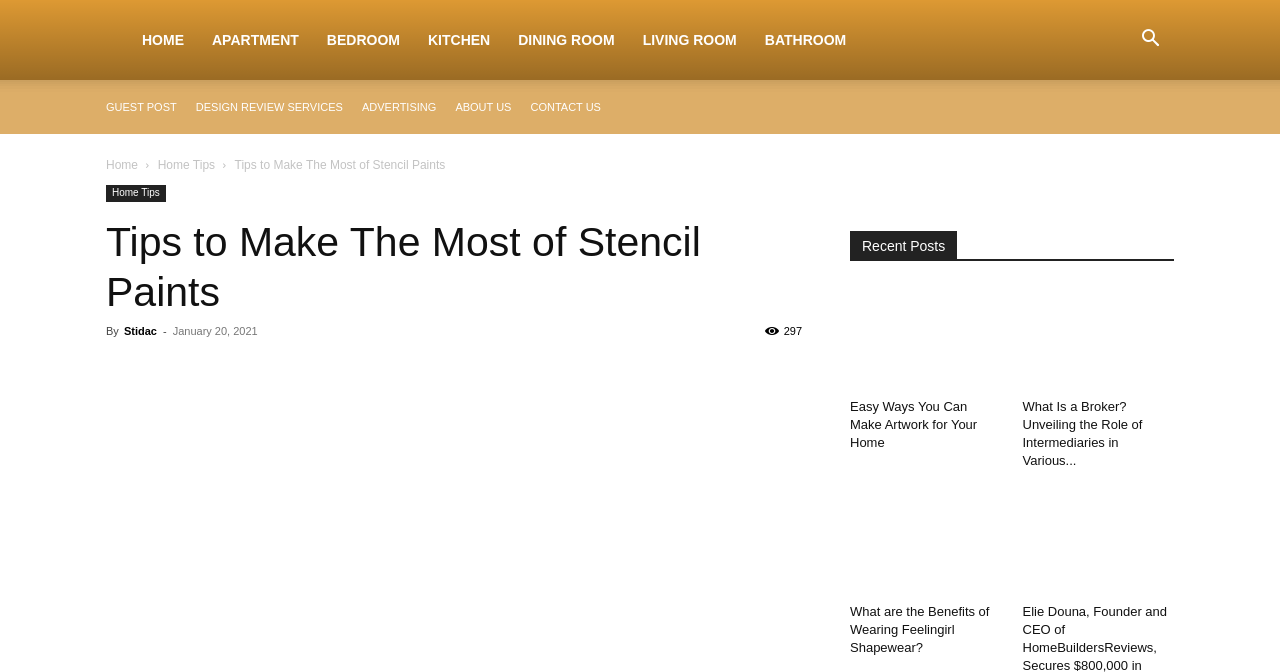What is the author of the current article?
Look at the image and respond with a one-word or short-phrase answer.

Stidac